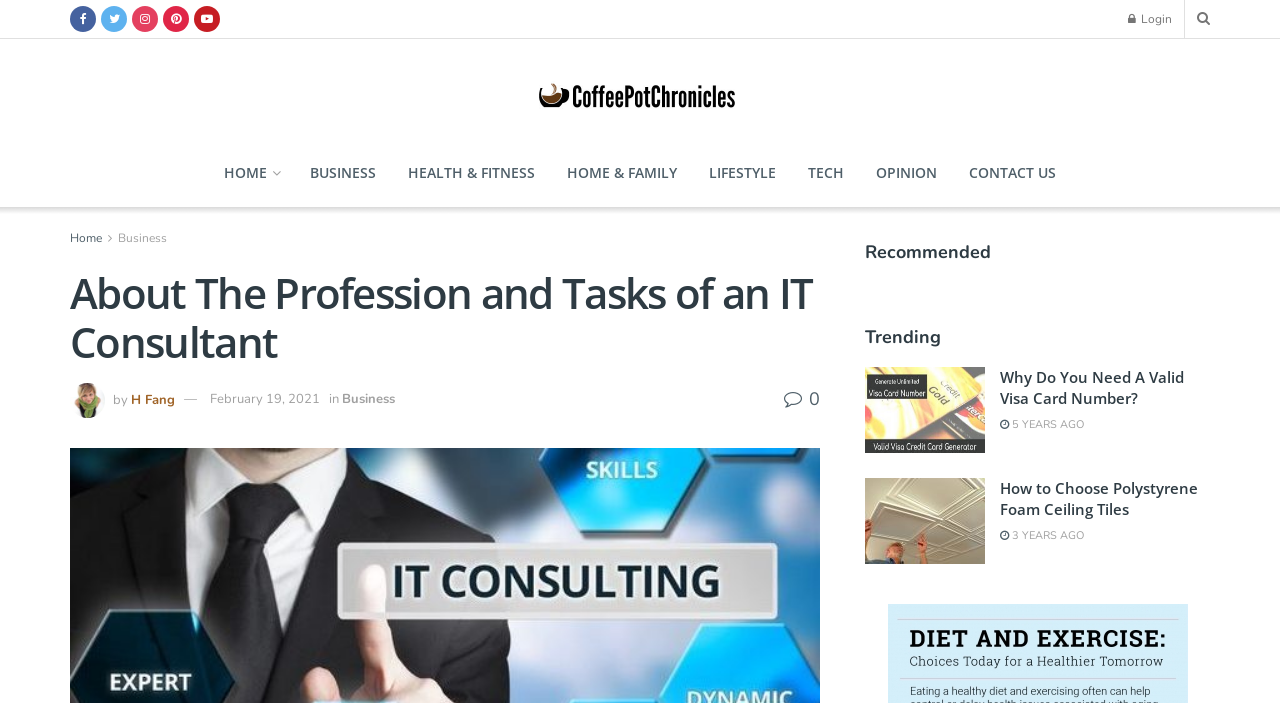Please determine the bounding box coordinates for the UI element described here. Use the format (top-left x, top-left y, bottom-right x, bottom-right y) with values bounded between 0 and 1: 5 years ago

[0.781, 0.593, 0.847, 0.615]